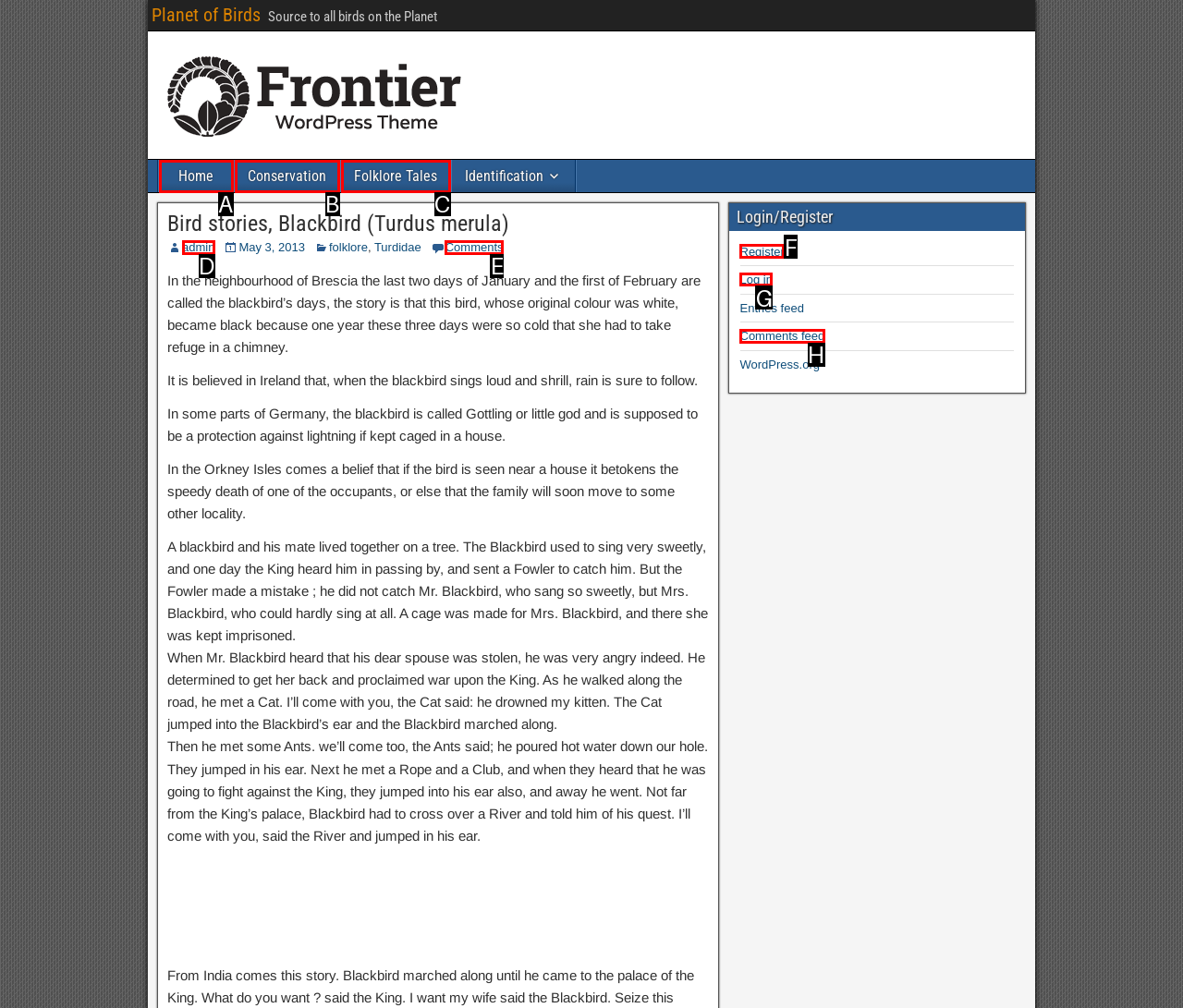Which UI element's letter should be clicked to achieve the task: Read the 'Technology' category
Provide the letter of the correct choice directly.

None